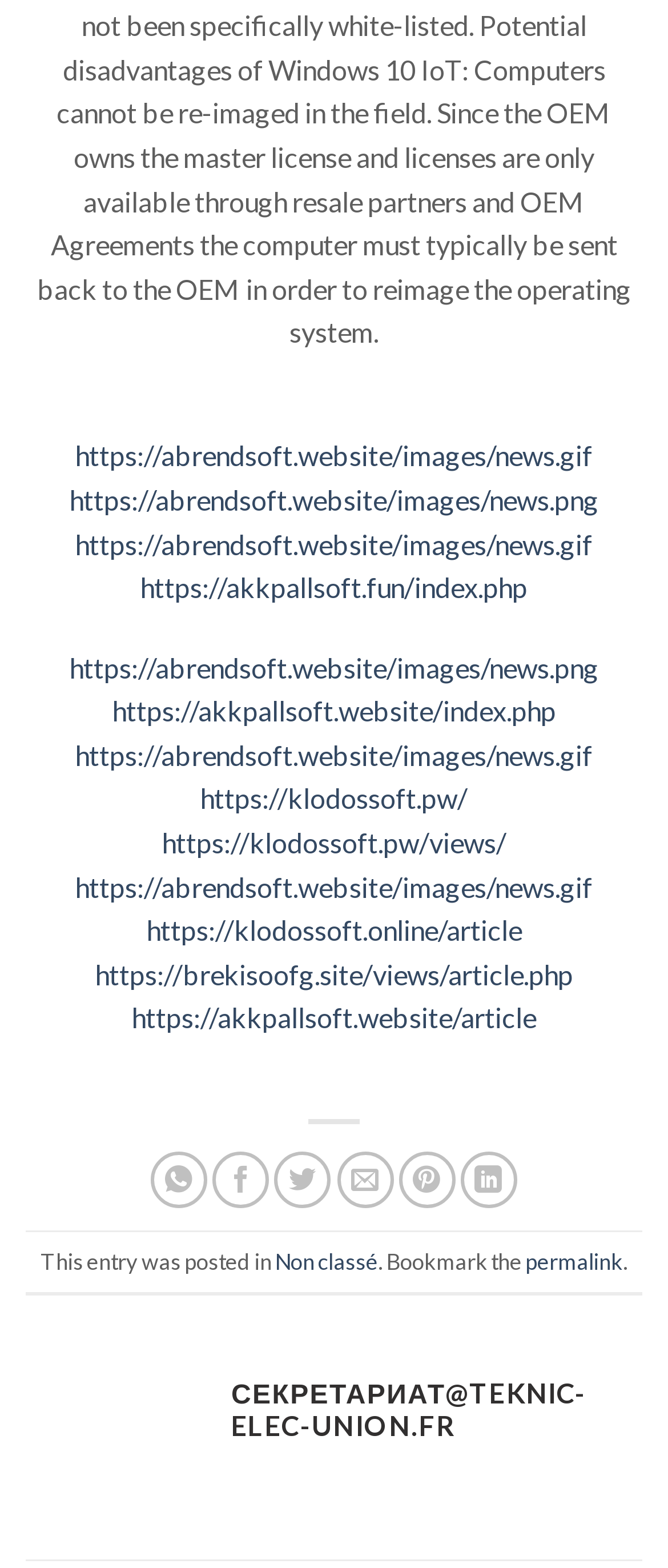Return the bounding box coordinates of the UI element that corresponds to this description: "https://abrendsoft.website/images/news.gif". The coordinates must be given as four float numbers in the range of 0 and 1, [left, top, right, bottom].

[0.113, 0.336, 0.887, 0.357]